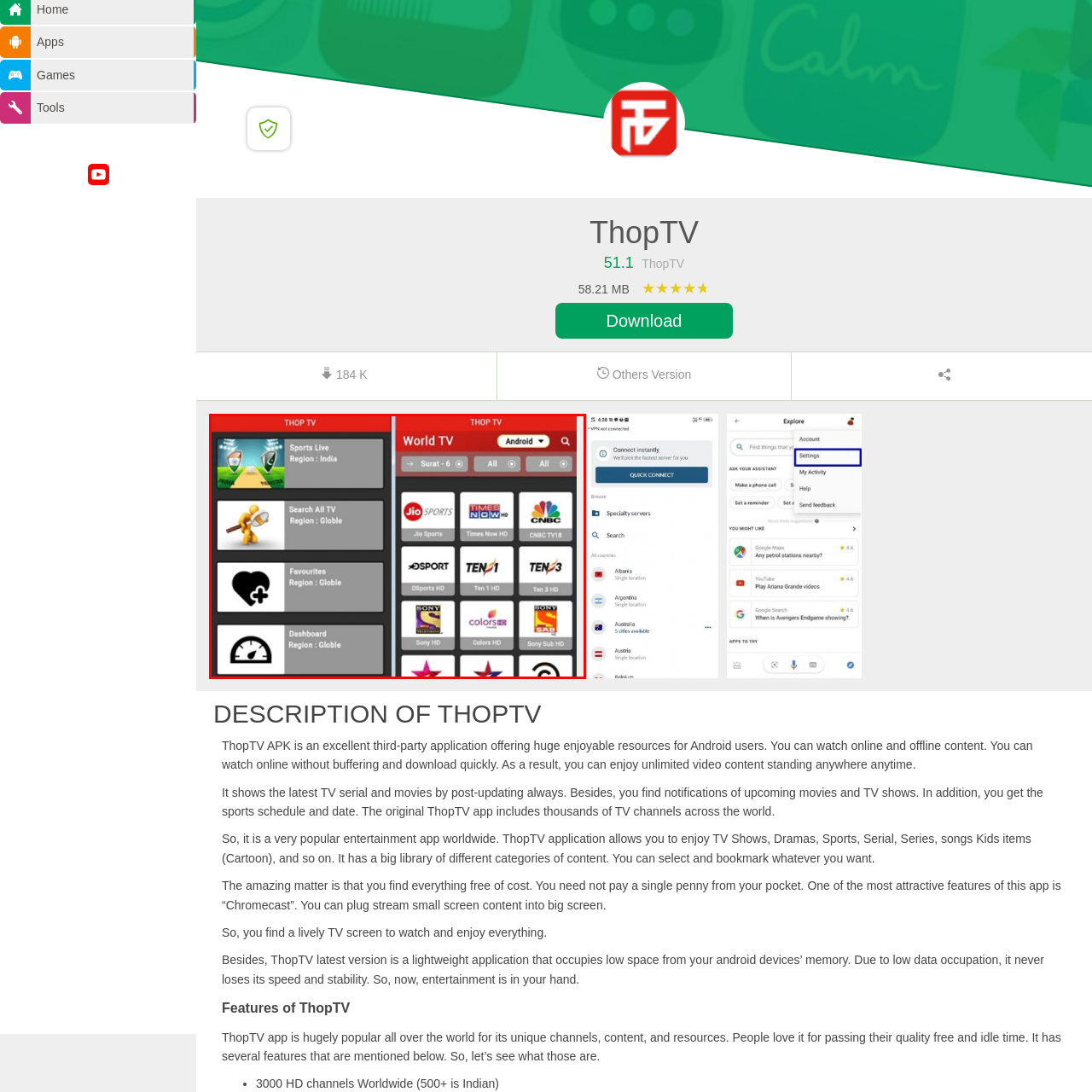Offer a detailed explanation of the scene within the red bounding box.

The image showcases the user interface of the ThopTV application, which is designed for Android devices. The top section prominently displays the heading "THOP TV" in bold red text, indicating the app's brand. Below, the layout features various categories, including "Sports Live" and "Search All TV," highlighting different content options available to users. Each category section is illustrated with distinct icons, suggesting a user-friendly navigation experience.

The right side of the interface presents the "World TV" section, which lists popular channels such as Jio Sports, Times Now HD, and CNBC TV18, among others. Each channel is visually represented by its logo, making it easy for users to identify and select their preferred viewing option. This layout emphasizes accessibility and convenience, catering to a global audience eager for diverse entertainment content. Overall, the interface reflects the app's commitment to providing an extensive range of television options and resources for users, making it a popular choice for viewing on-the-go.